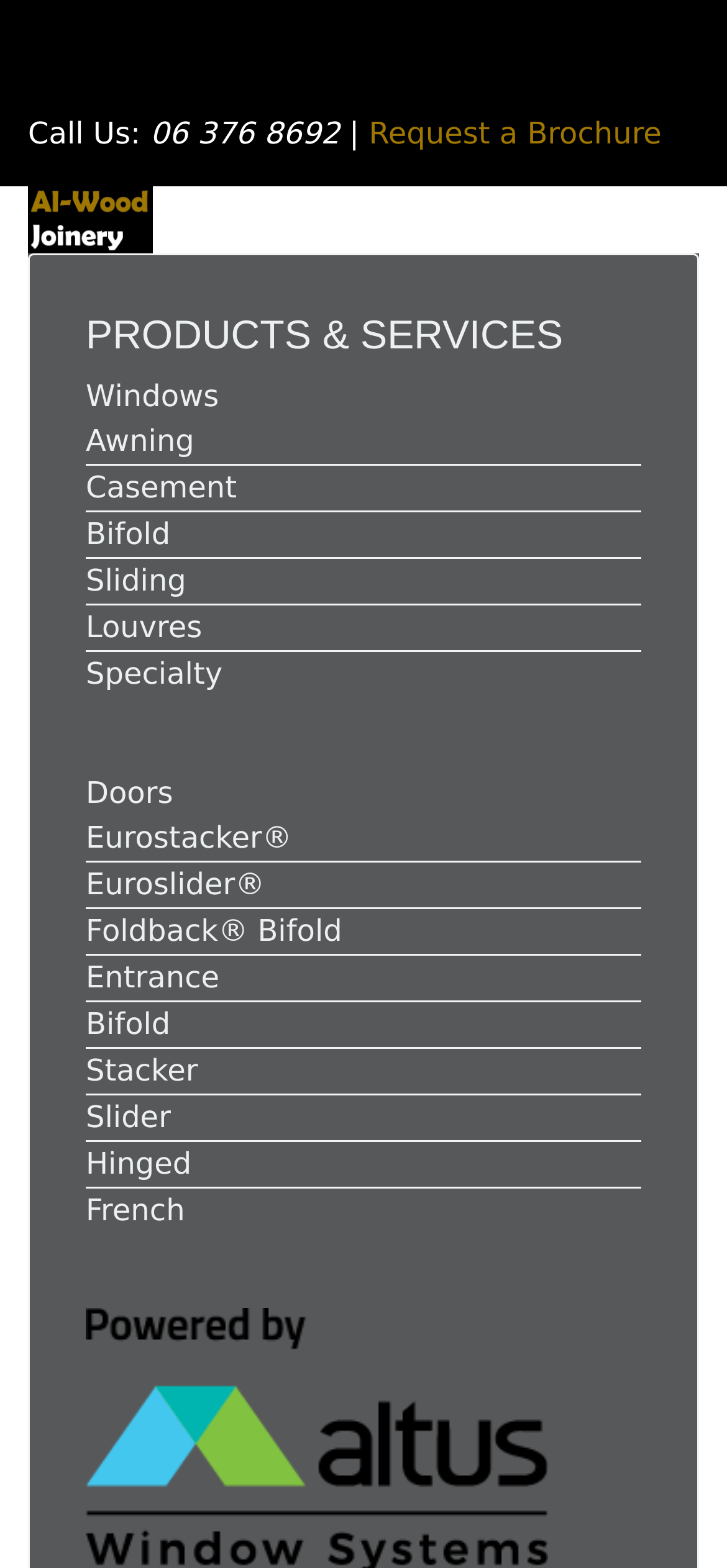Identify the bounding box coordinates of the part that should be clicked to carry out this instruction: "Learn about Doors".

[0.118, 0.494, 0.238, 0.517]